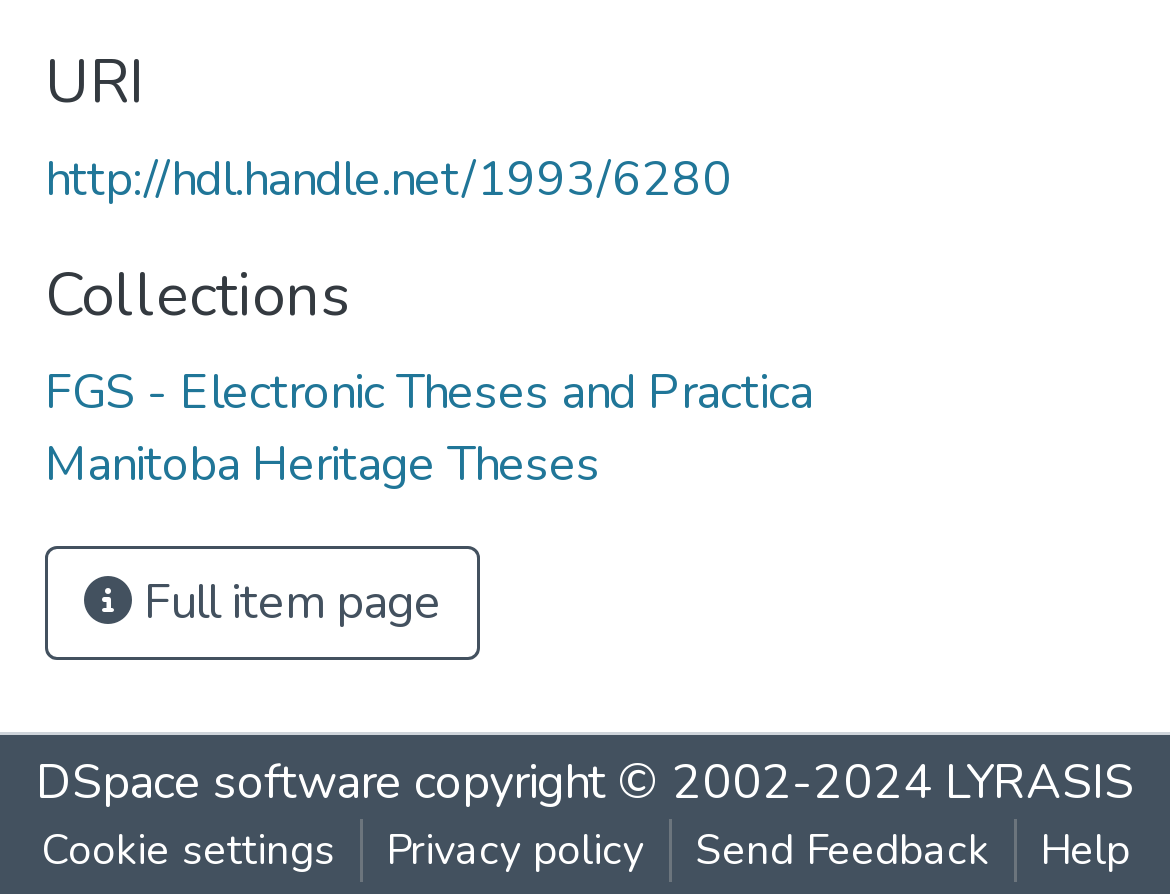Given the description: "Manitoba Heritage Theses", determine the bounding box coordinates of the UI element. The coordinates should be formatted as four float numbers between 0 and 1, [left, top, right, bottom].

[0.038, 0.483, 0.513, 0.557]